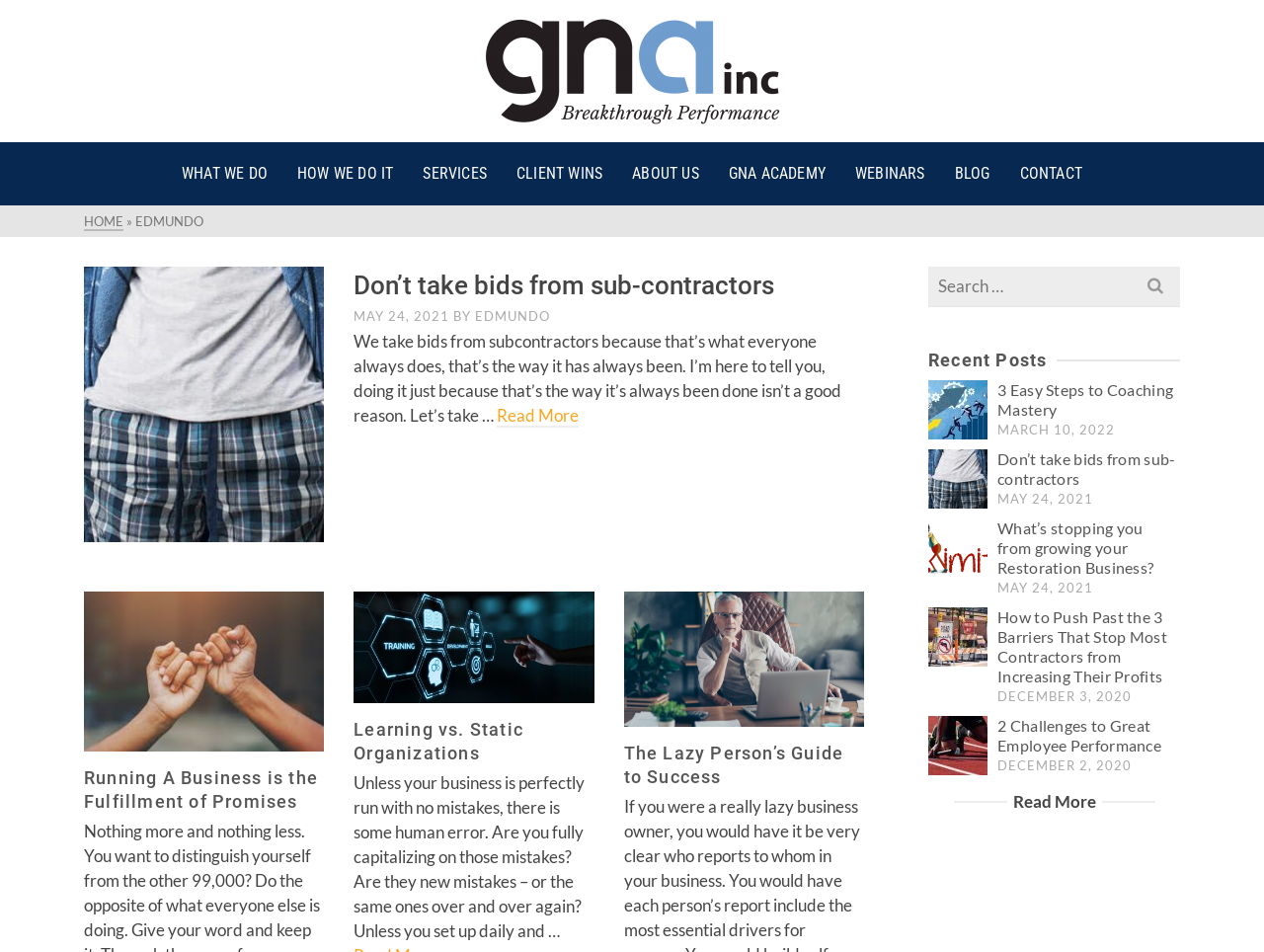What is the purpose of the search box?
Answer the question based on the image using a single word or a brief phrase.

To search for content